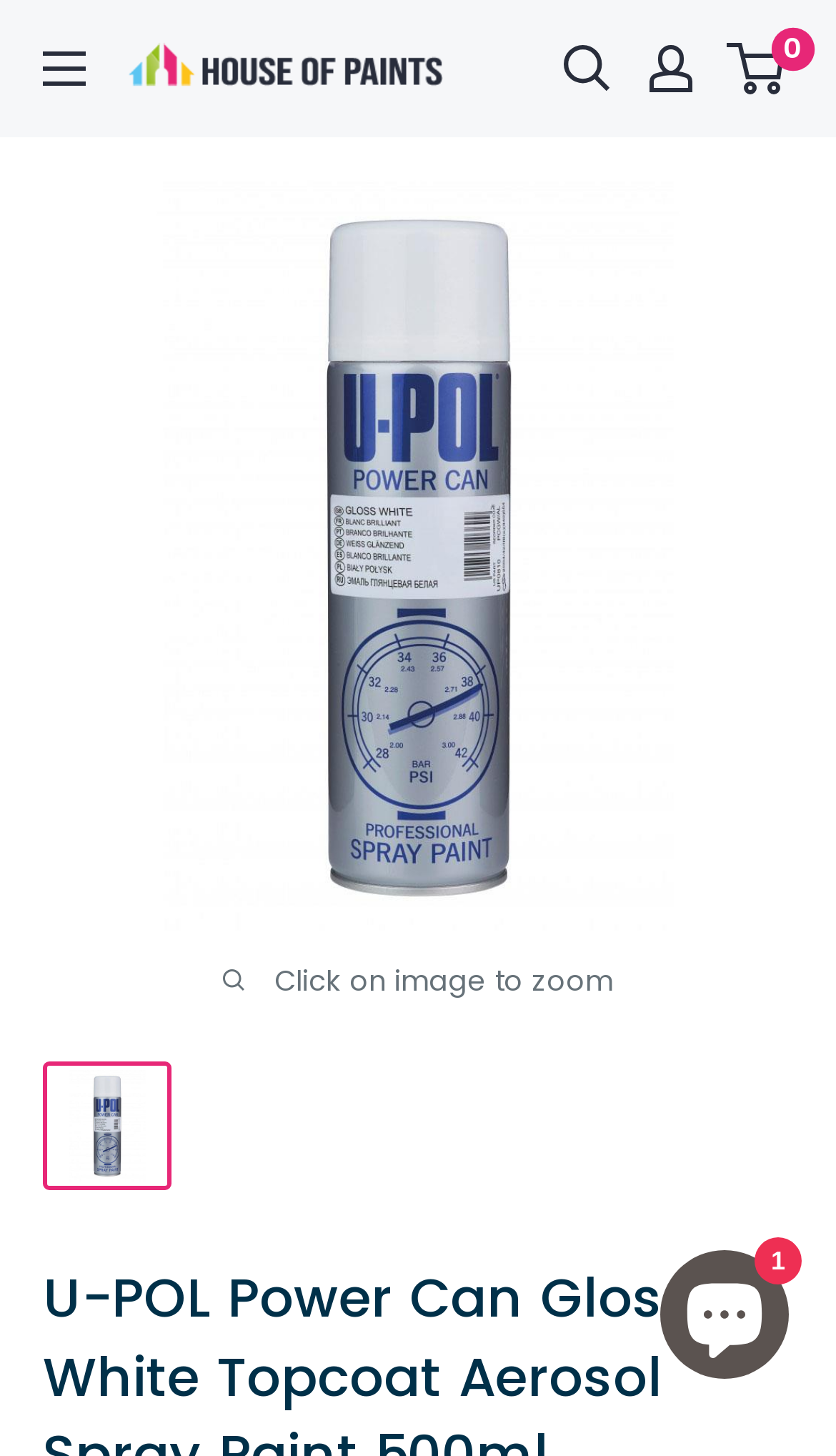Show the bounding box coordinates for the HTML element as described: "1".

[0.79, 0.859, 0.944, 0.947]